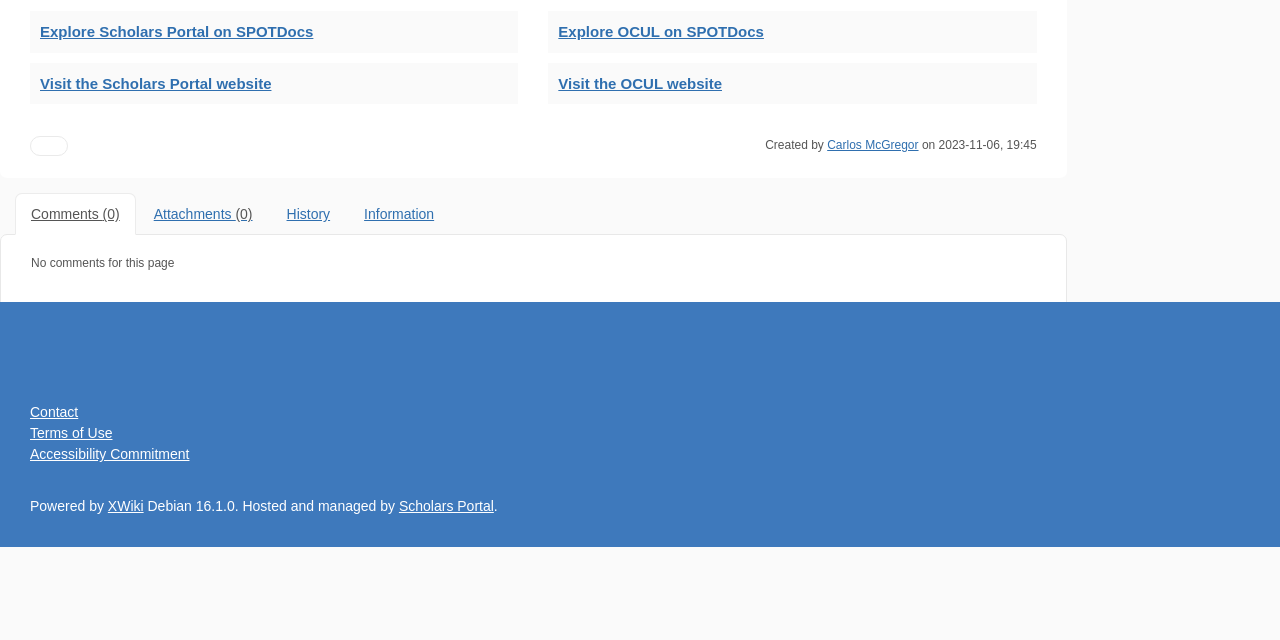Find the bounding box coordinates corresponding to the UI element with the description: "XWiki". The coordinates should be formatted as [left, top, right, bottom], with values as floats between 0 and 1.

[0.084, 0.779, 0.112, 0.804]